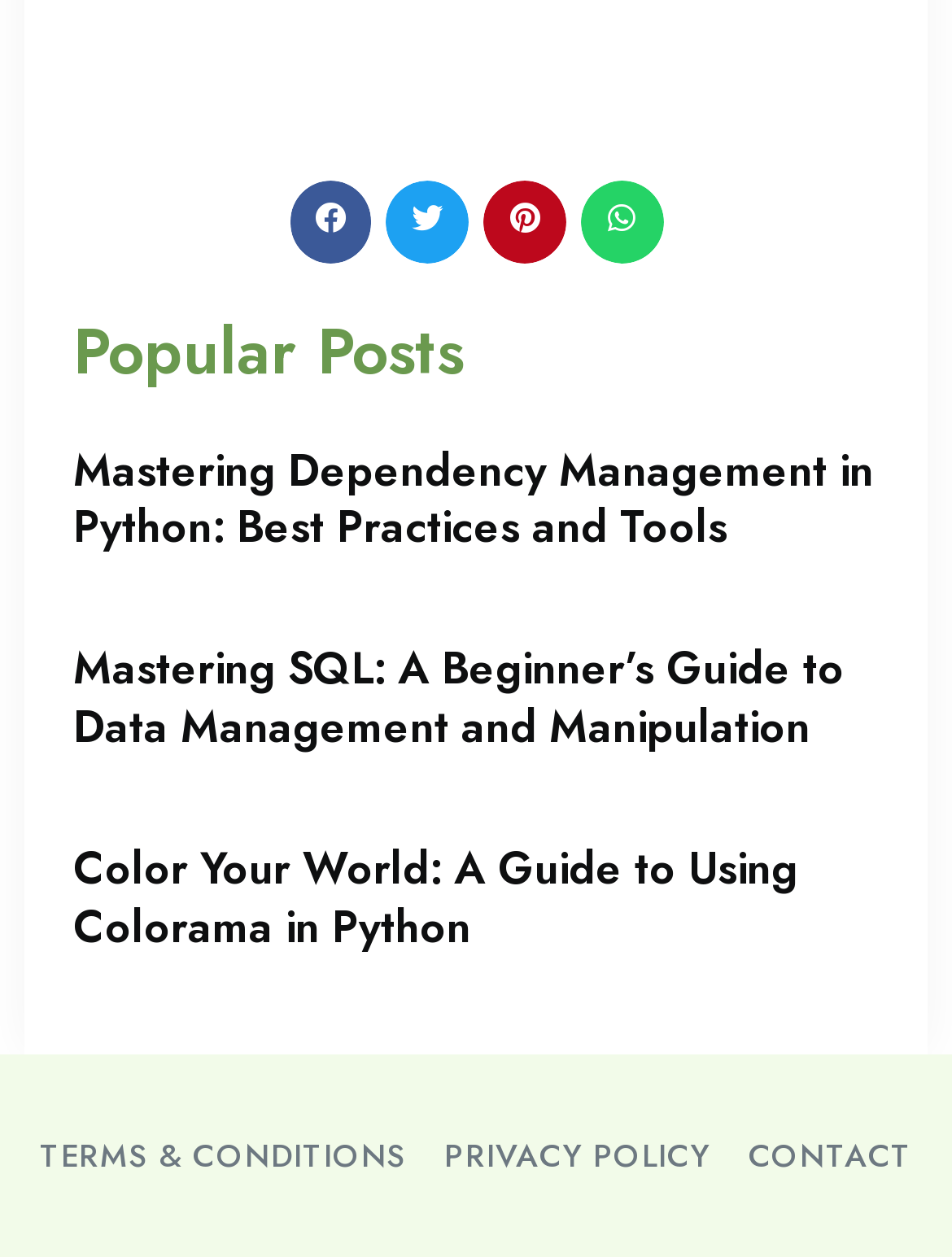Carefully examine the image and provide an in-depth answer to the question: Where are the links to TERMS & CONDITIONS, PRIVACY POLICY, and CONTACT located?

The links to TERMS & CONDITIONS, PRIVACY POLICY, and CONTACT are located at the bottom of the webpage with bounding box coordinates [0.042, 0.897, 0.426, 0.943], [0.467, 0.897, 0.745, 0.943], and [0.786, 0.897, 0.958, 0.943] respectively.